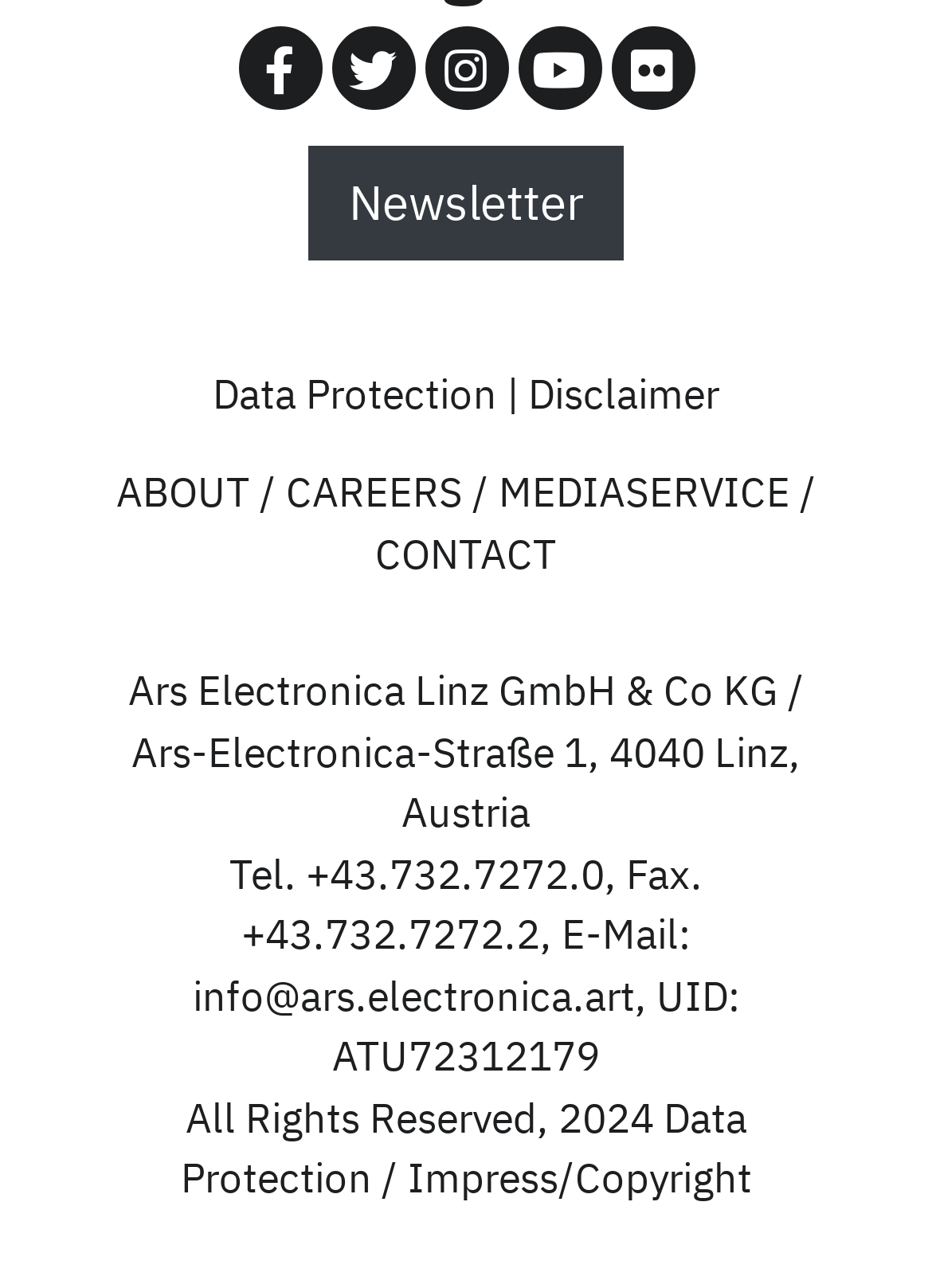Given the element description, predict the bounding box coordinates in the format (top-left x, top-left y, bottom-right x, bottom-right y). Make sure all values are between 0 and 1. Here is the element description: Pin it Pin on Pinterest

None